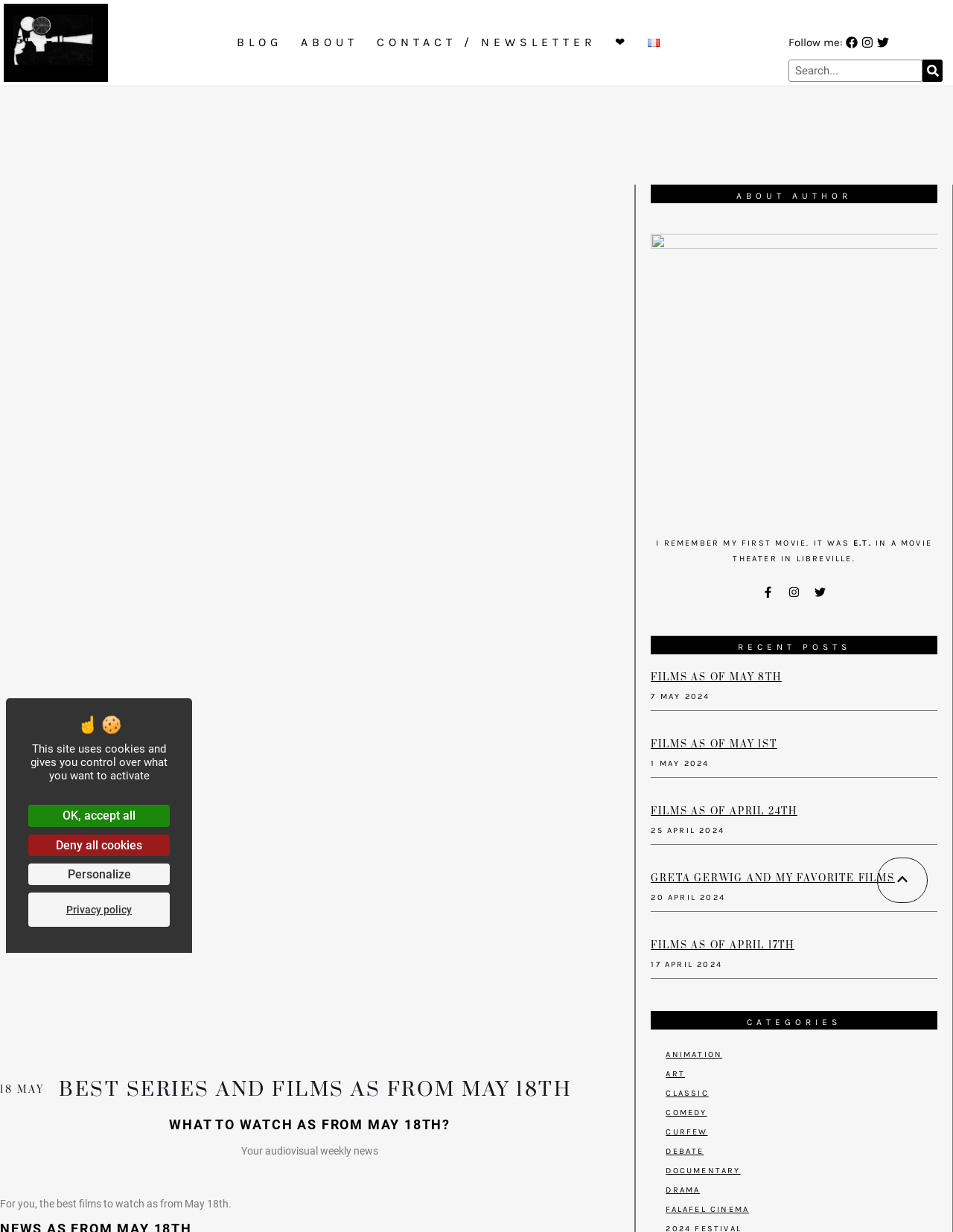Given the element description, predict the bounding box coordinates in the format (top-left x, top-left y, bottom-right x, bottom-right y). Make sure all values are between 0 and 1. Here is the element description: alt="Français"

[0.672, 0.029, 0.7, 0.041]